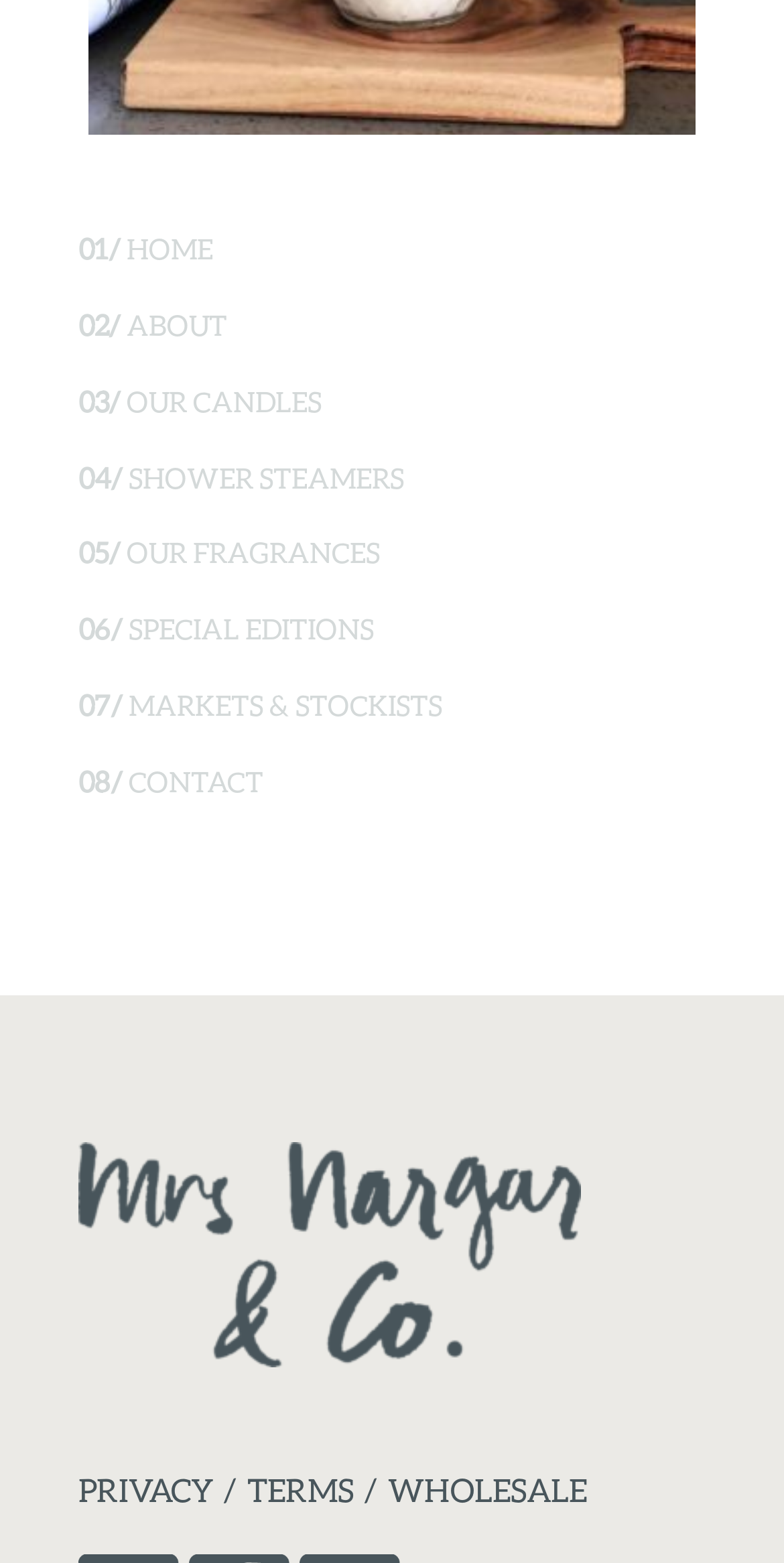How many links are there in the footer section? Based on the screenshot, please respond with a single word or phrase.

5